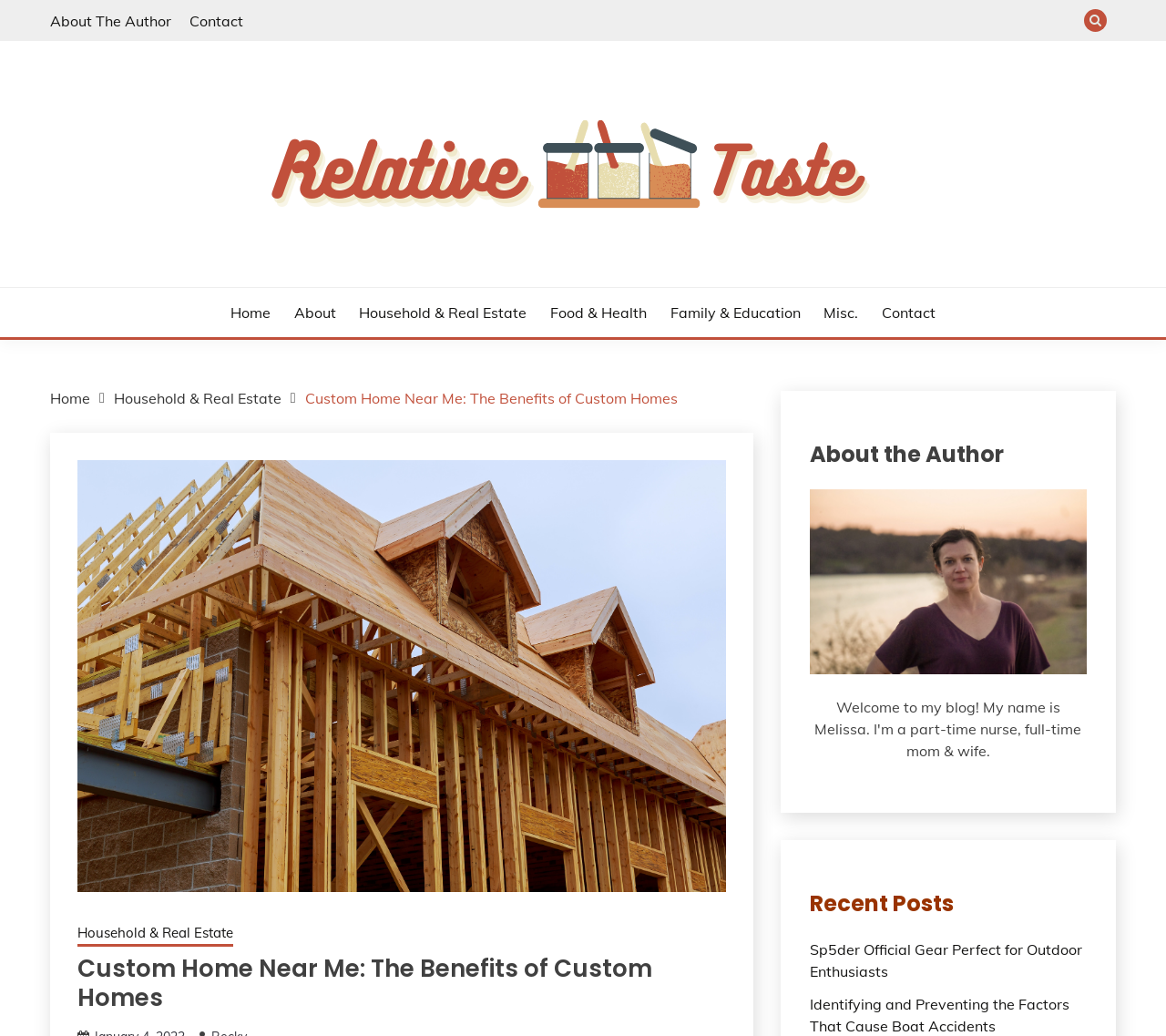Could you determine the bounding box coordinates of the clickable element to complete the instruction: "Click on the 'Home' link"? Provide the coordinates as four float numbers between 0 and 1, i.e., [left, top, right, bottom].

[0.198, 0.291, 0.232, 0.312]